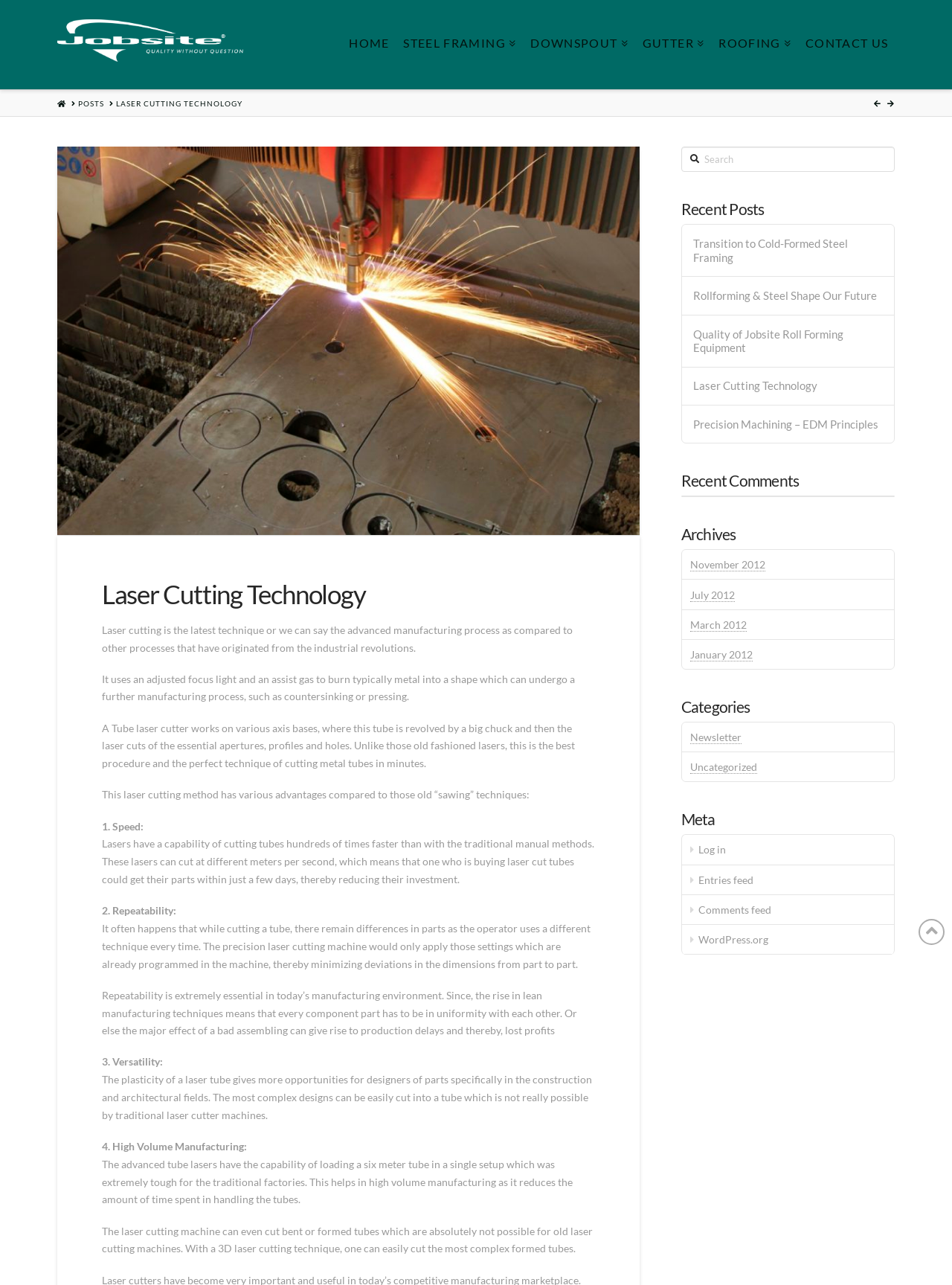Provide the bounding box coordinates for the UI element that is described by this text: "Laser Cutting Technology". The coordinates should be in the form of four float numbers between 0 and 1: [left, top, right, bottom].

[0.122, 0.076, 0.255, 0.084]